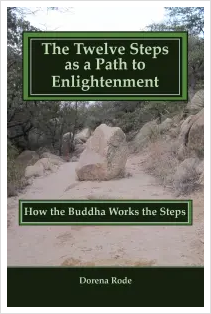What is the author's name?
Please ensure your answer is as detailed and informative as possible.

The author's name is prominently displayed at the bottom of the book cover, framed by a rich green band, which is 'Dorena Rode'.